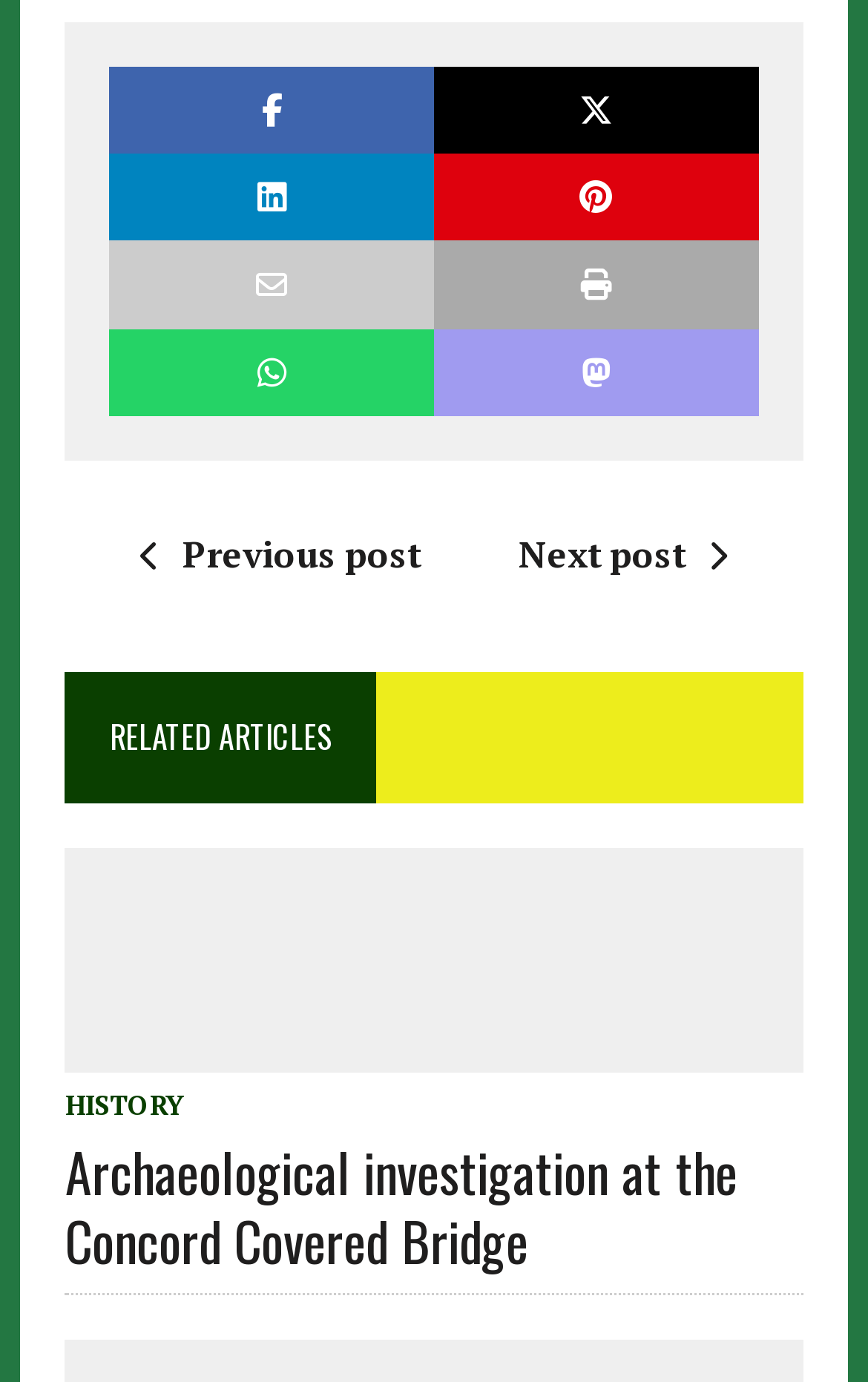Return the bounding box coordinates of the UI element that corresponds to this description: "History". The coordinates must be given as four float numbers in the range of 0 and 1, [left, top, right, bottom].

[0.075, 0.787, 0.211, 0.811]